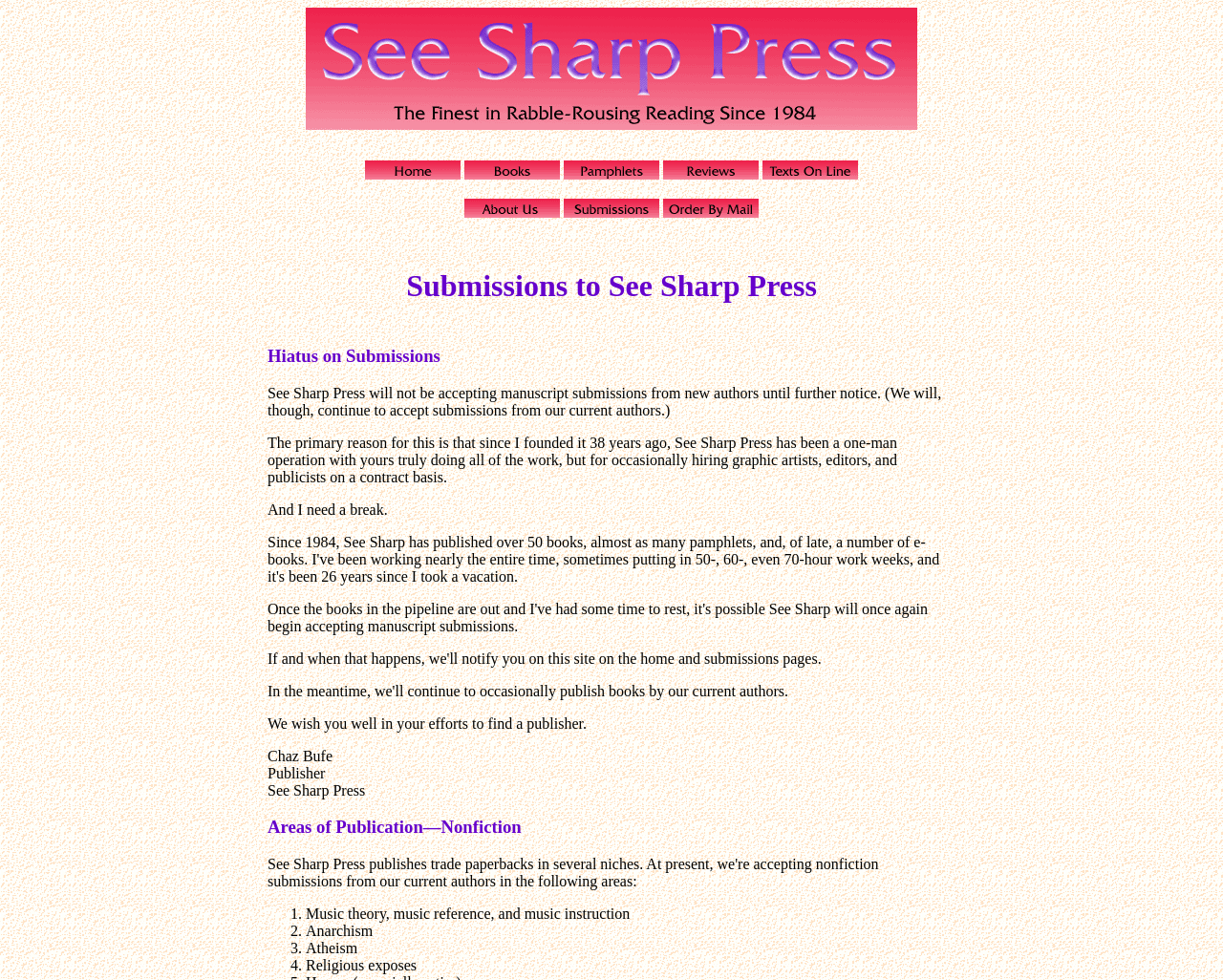Is the press currently accepting submissions?
Answer the question with a thorough and detailed explanation.

I found a heading element with the text 'Hiatus on Submissions', which suggests that the press is not currently accepting submissions.